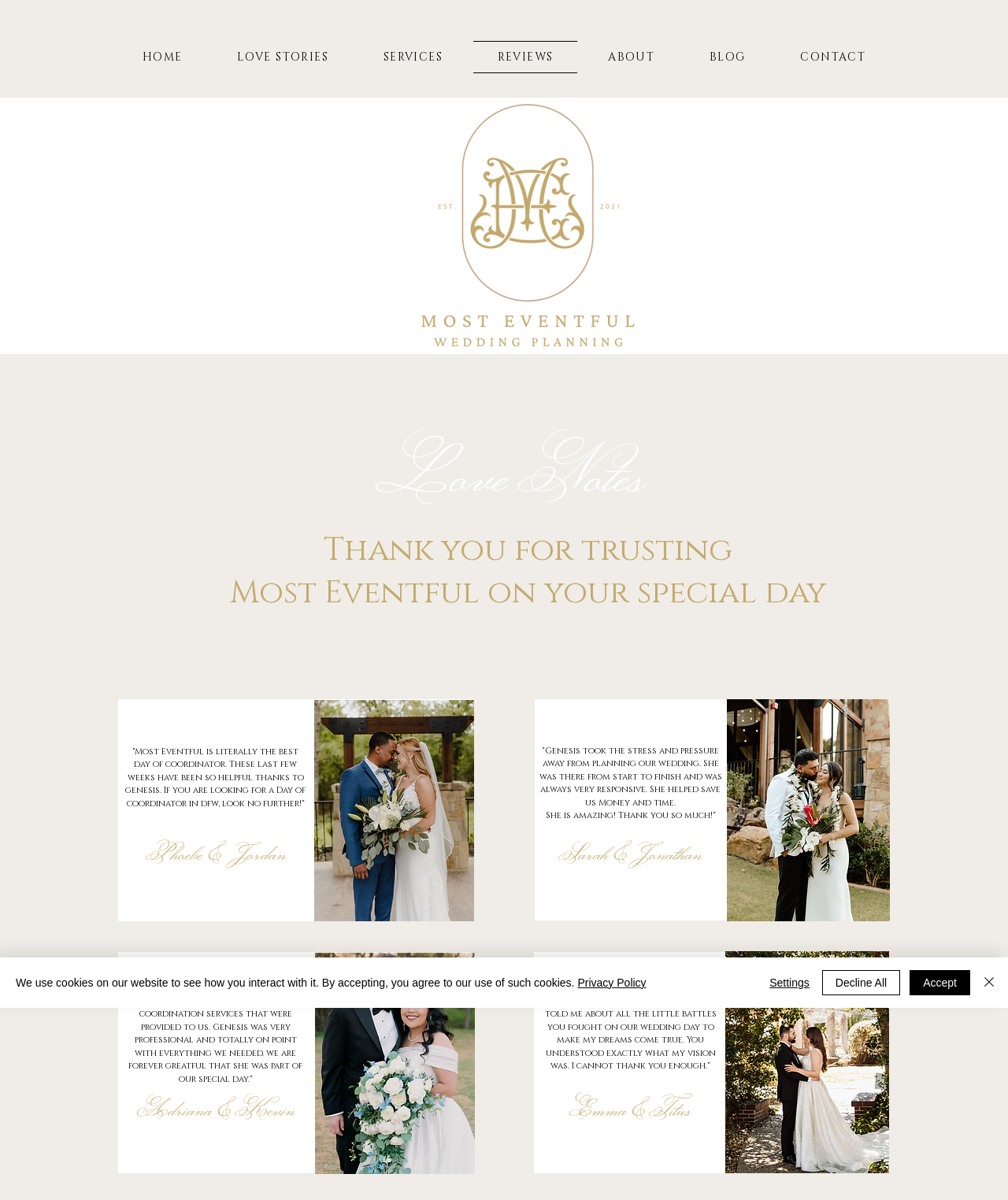Offer a thorough description of the webpage.

The webpage is a review page for a wedding planning service called "Most Eventful". At the top, there is a navigation bar with links to different sections of the website, including "HOME", "LOVE STORIES", "SERVICES", "REVIEWS", "ABOUT", "BLOG", and "CONTACT". Below the navigation bar, there is a large image.

The main content of the page is divided into sections, each featuring a testimonial from a satisfied customer. There are five sections in total, each with a heading that includes the names of the couple, such as "Phoebe & Jordan" and "Emma & Titus". Below each heading, there is a quote from the couple, praising the services of "Most Eventful" and its coordinator, Genesis. Each section also includes an image, presumably a photo of the couple.

At the bottom of the page, there is a notification alert about the use of cookies on the website. The alert includes a link to the "Privacy Policy" and buttons to "Accept", "Decline All", or adjust "Settings". There is also a "Close" button with an image of a close icon.

Overall, the webpage is designed to showcase the positive reviews and testimonials from customers of "Most Eventful", highlighting the quality of their services and the satisfaction of their clients.